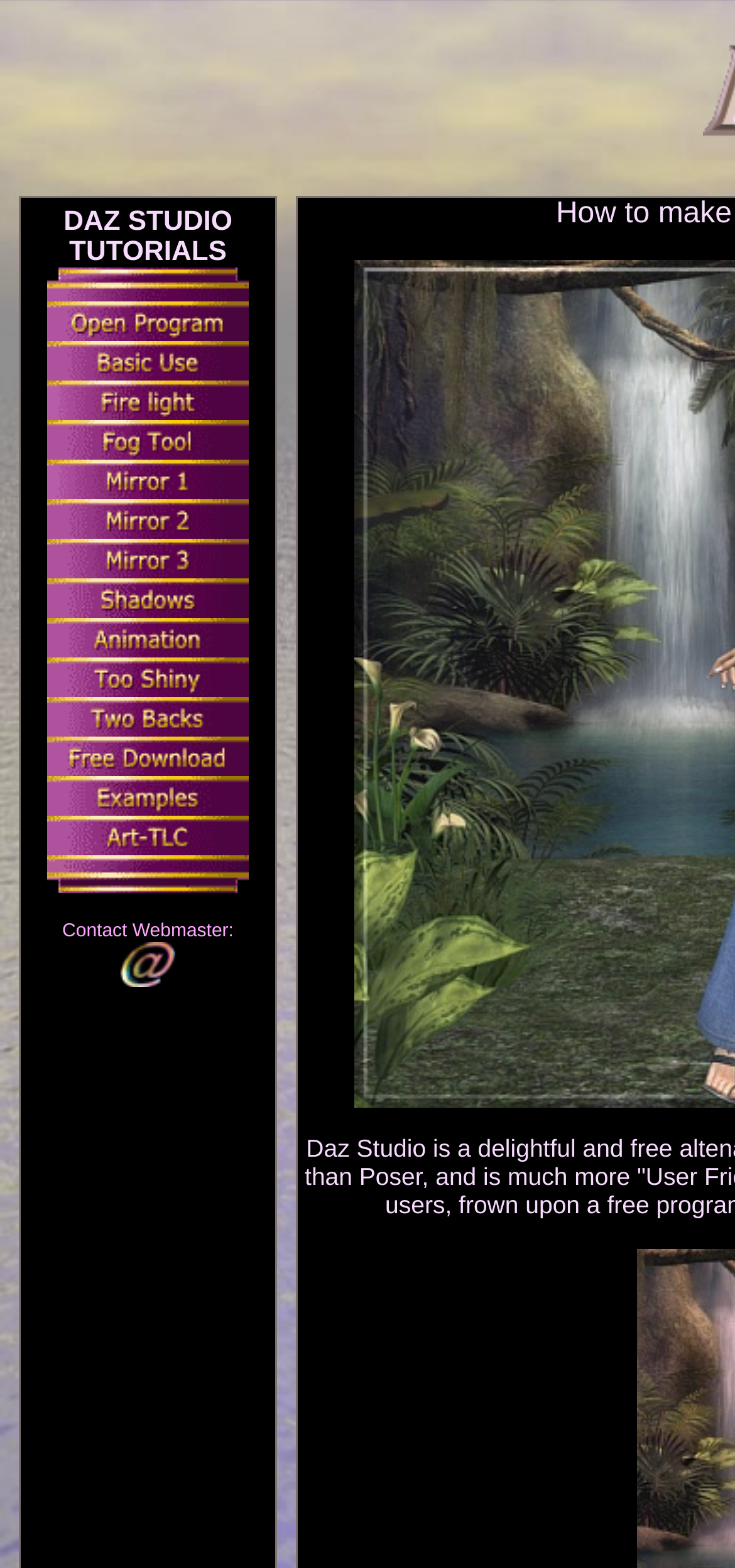What is the topic of the first tutorial listed?
Please respond to the question with a detailed and well-explained answer.

The first layout table row contains a link and an image with the text 'Setting up DAZ Studio', indicating that the first tutorial listed is about setting up DAZ Studio.